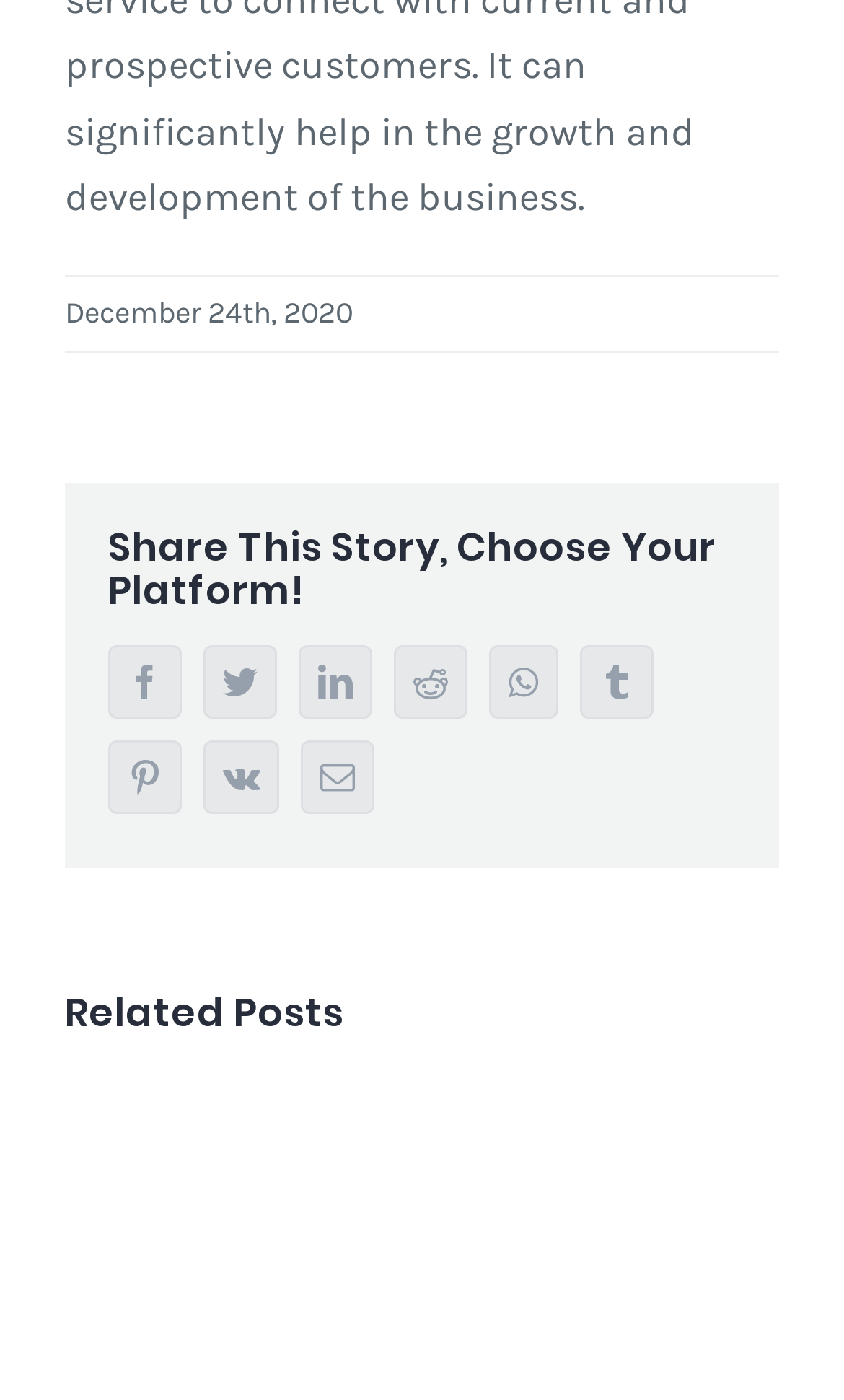Show me the bounding box coordinates of the clickable region to achieve the task as per the instruction: "Open Gallery".

[0.478, 0.945, 0.54, 0.982]